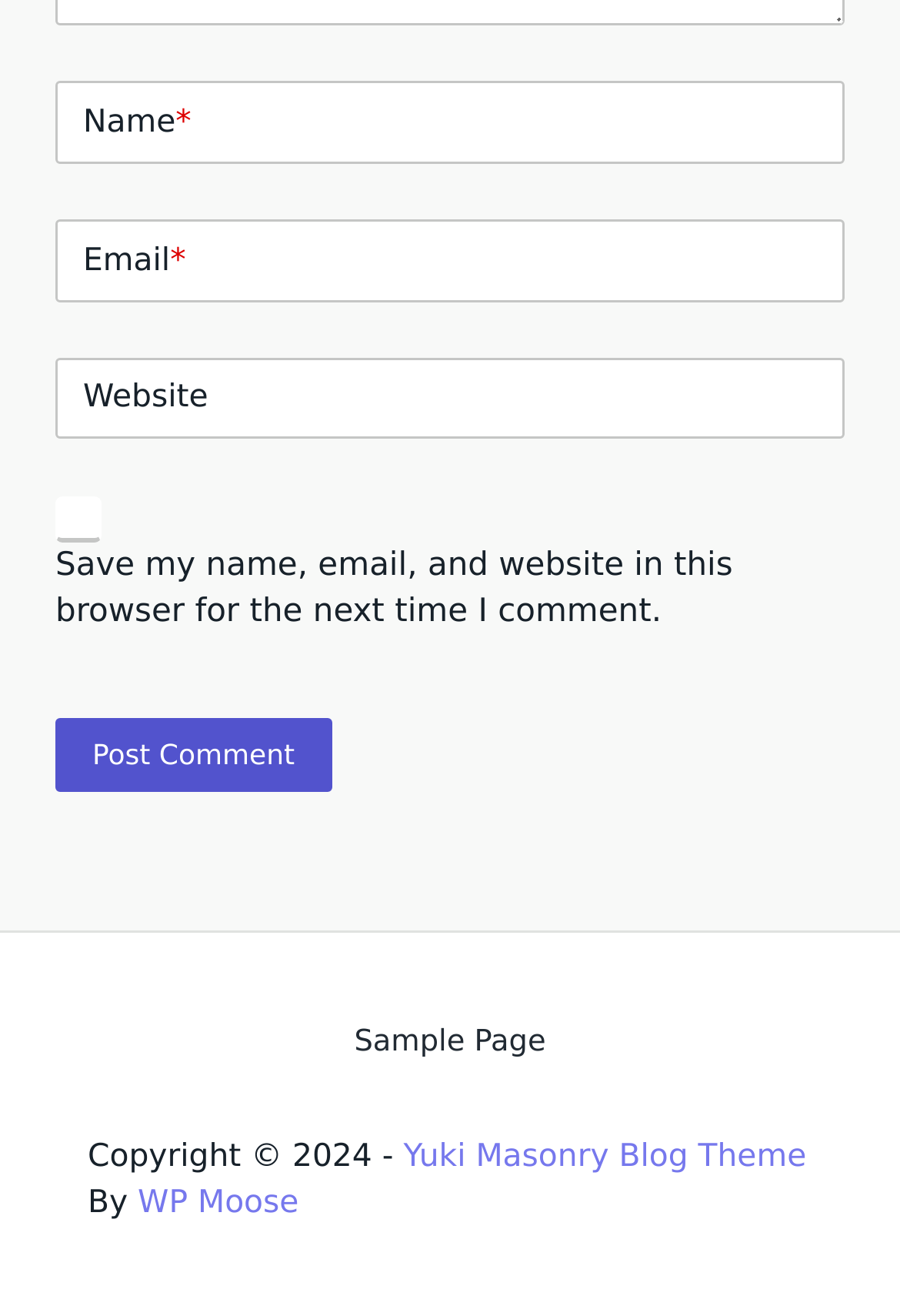Provide a single word or phrase to answer the given question: 
What is the purpose of the checkbox?

Save comment info